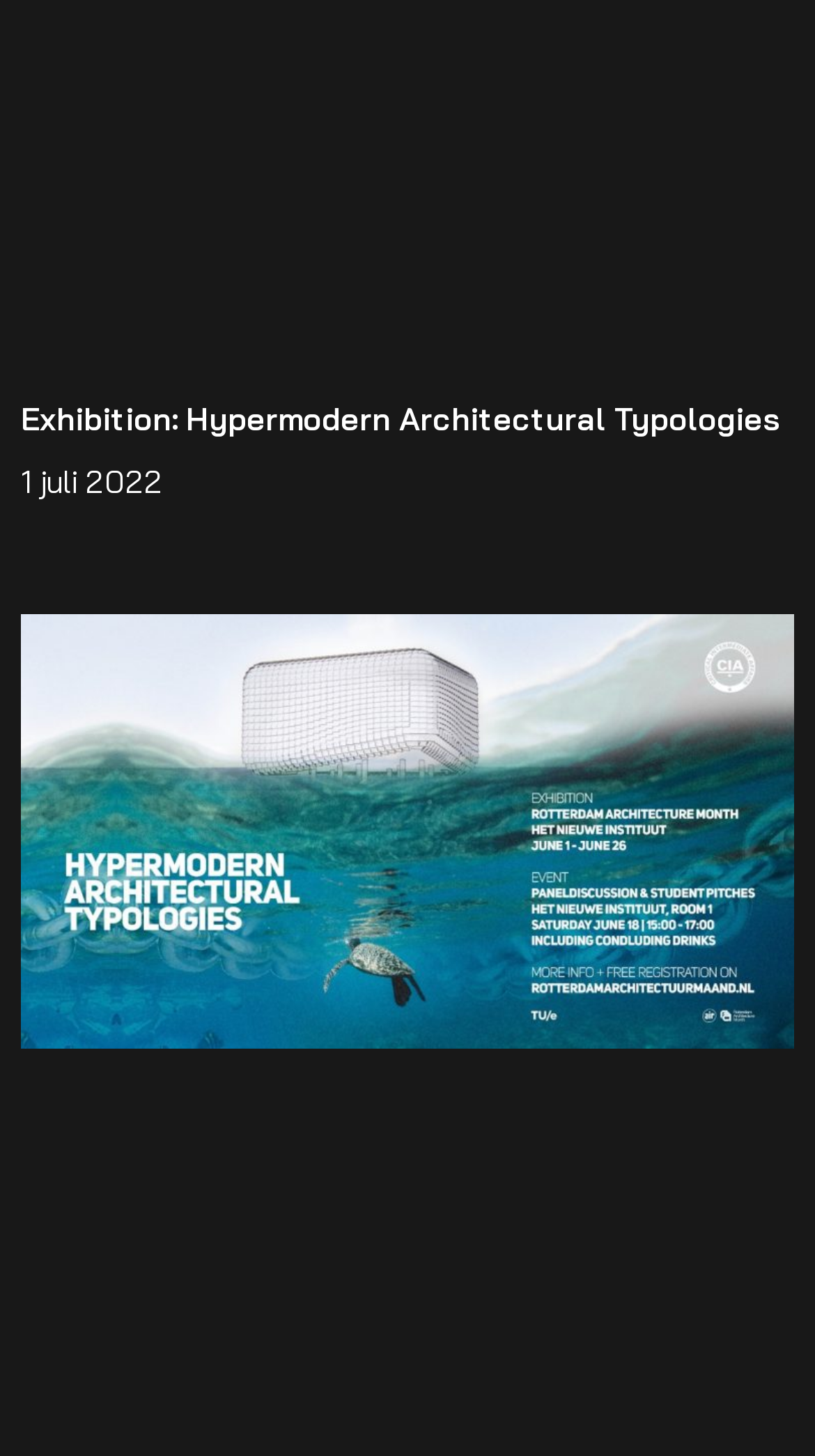Using the description: "Exhibition: Hypermodern Architectural Typologies", identify the bounding box of the corresponding UI element in the screenshot.

[0.026, 0.275, 0.959, 0.302]